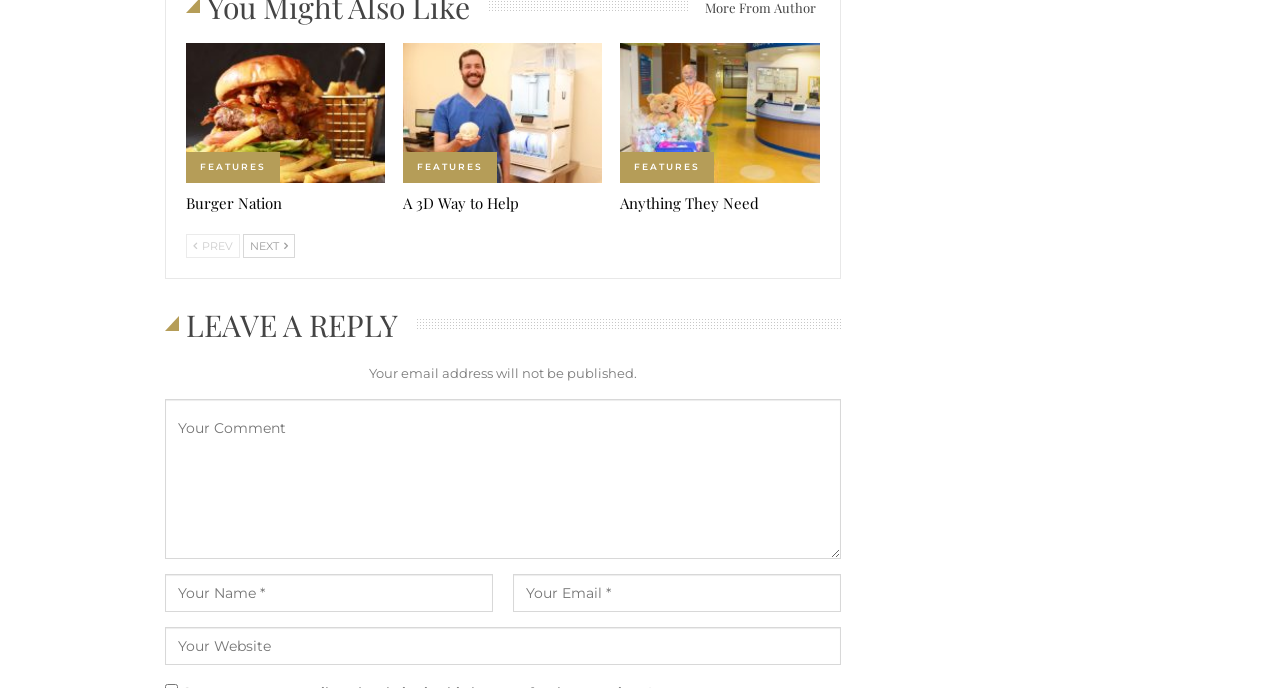Please locate the bounding box coordinates for the element that should be clicked to achieve the following instruction: "Enter your comment". Ensure the coordinates are given as four float numbers between 0 and 1, i.e., [left, top, right, bottom].

[0.129, 0.579, 0.657, 0.812]